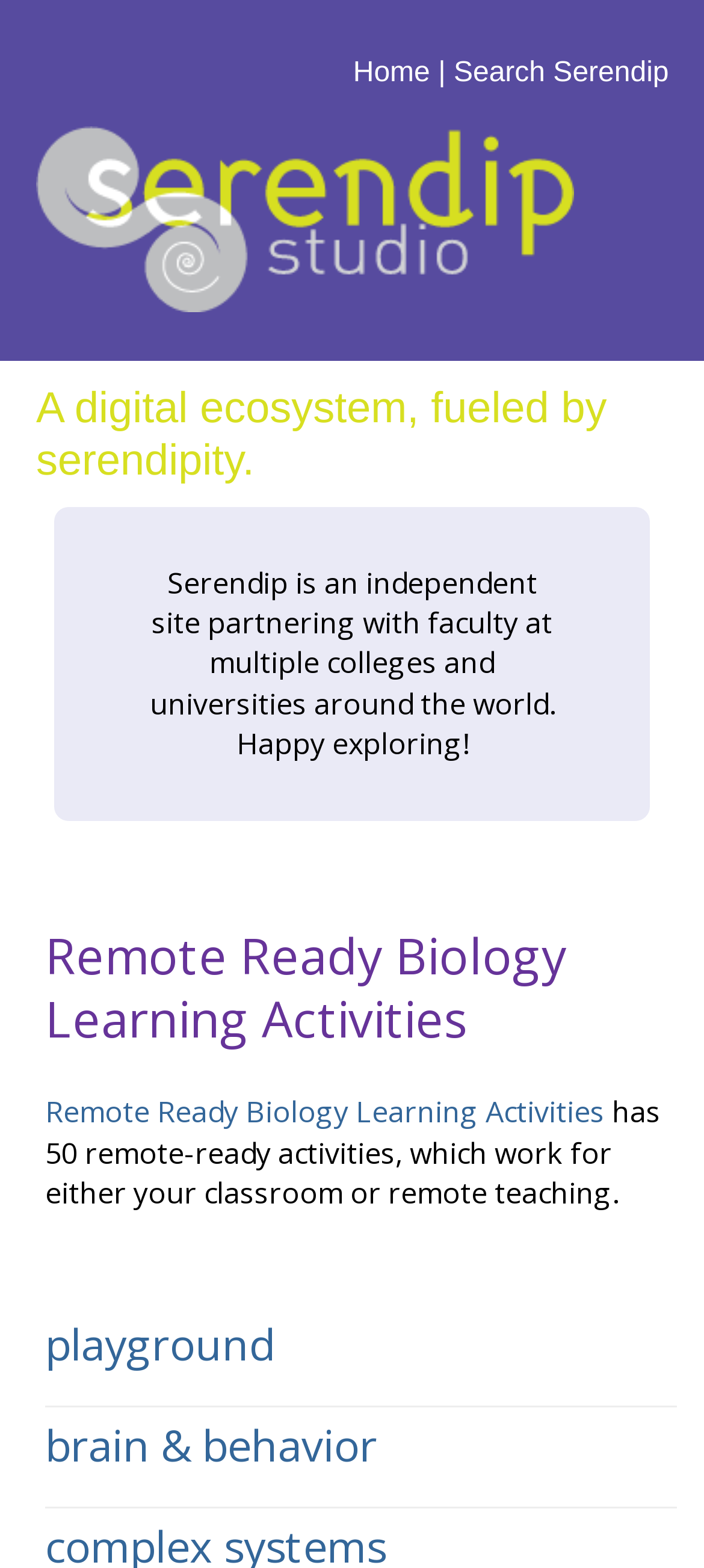What is the name of the digital ecosystem?
Refer to the image and provide a concise answer in one word or phrase.

Serendip Studio